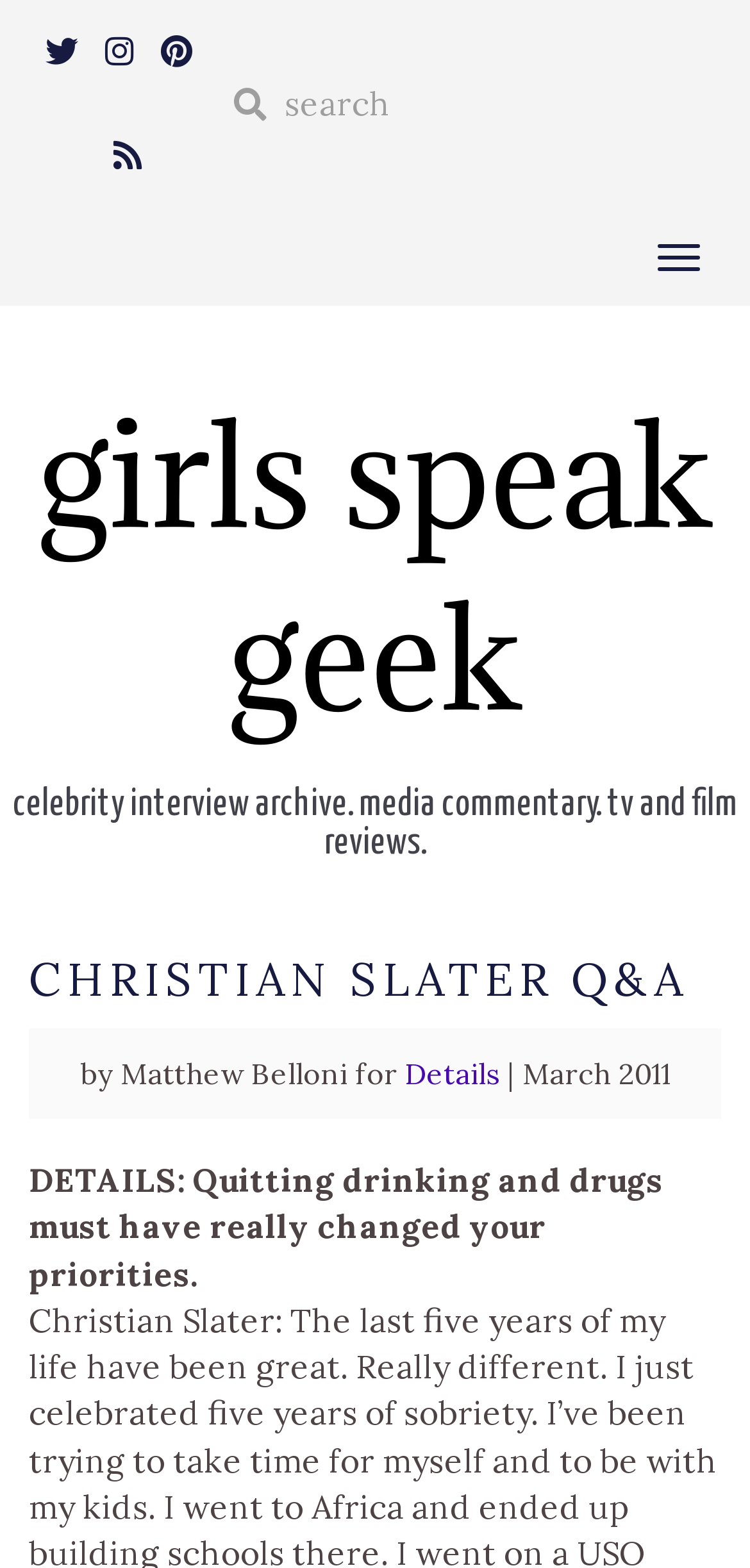Locate the bounding box coordinates of the element's region that should be clicked to carry out the following instruction: "Search for something". The coordinates need to be four float numbers between 0 and 1, i.e., [left, top, right, bottom].

[0.29, 0.046, 0.962, 0.088]